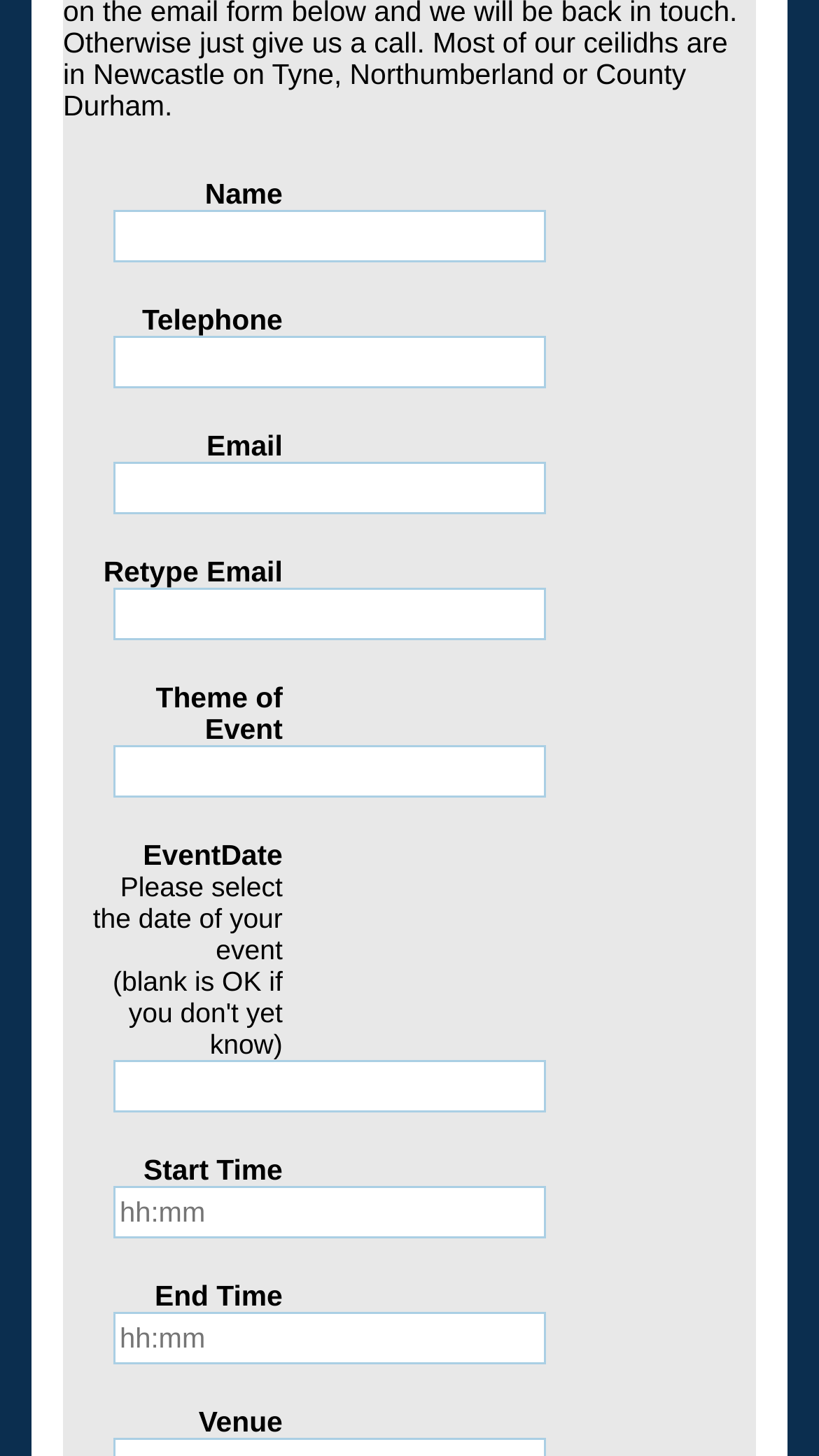Find the bounding box coordinates for the HTML element described as: "Switch to desktopmobile view". The coordinates should consist of four float values between 0 and 1, i.e., [left, top, right, bottom].

None